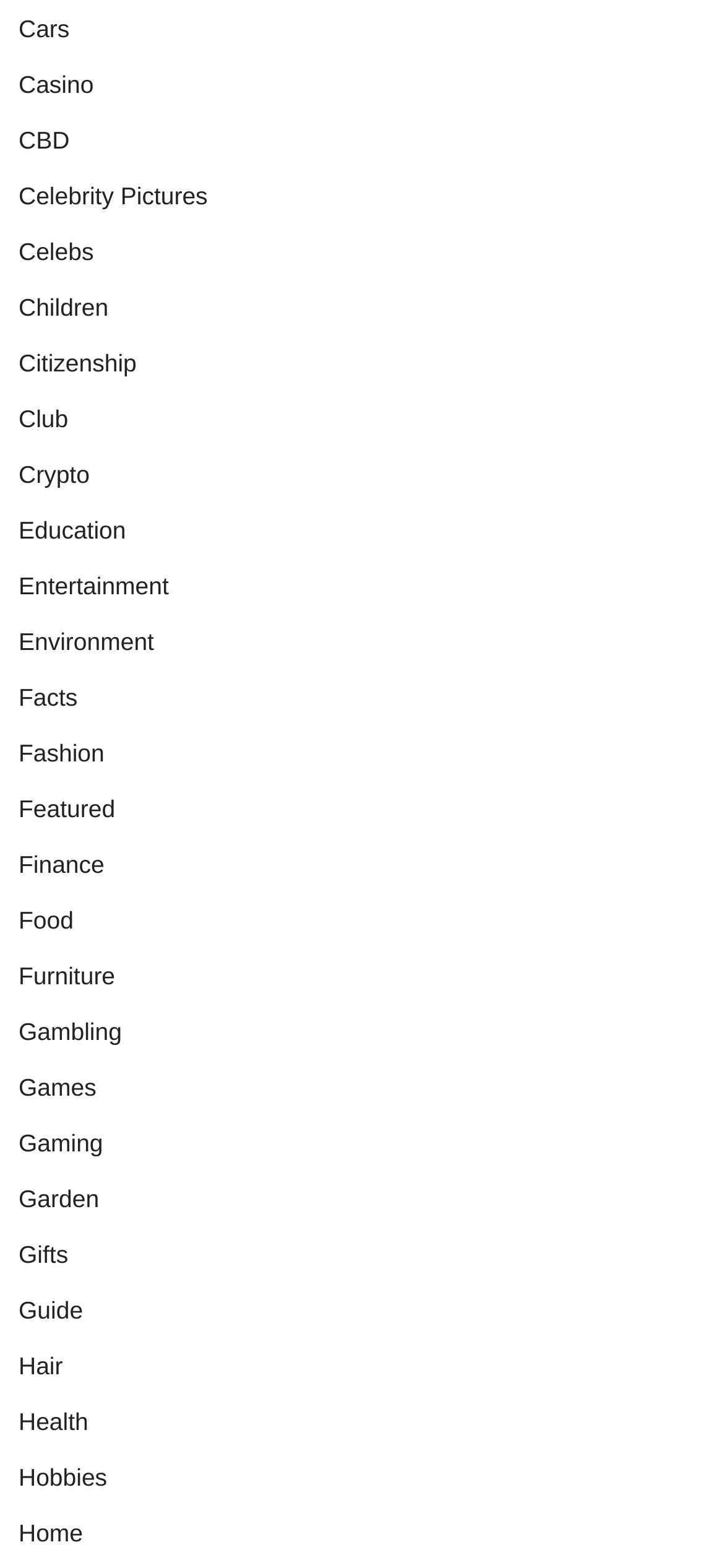Identify the bounding box coordinates of the region I need to click to complete this instruction: "Click on Cars".

[0.026, 0.009, 0.096, 0.027]